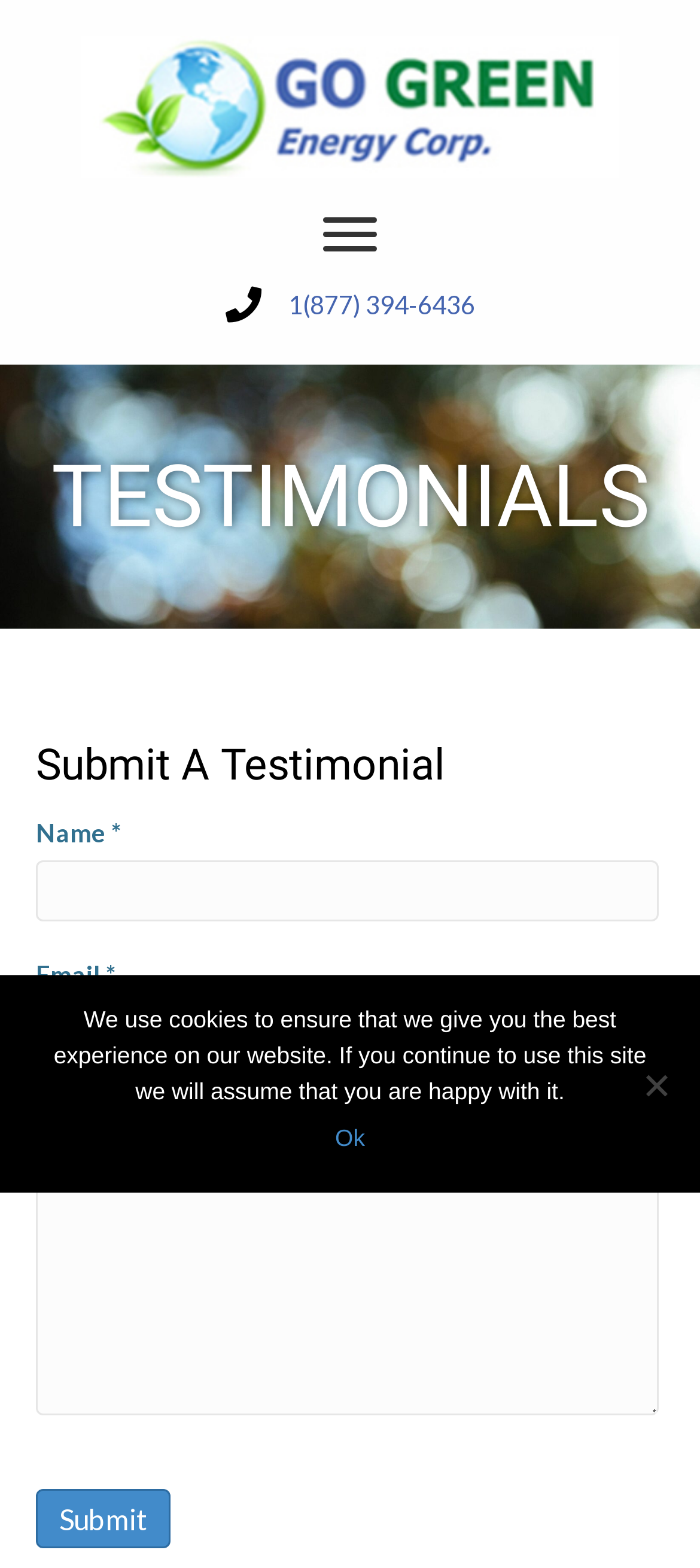Using the information in the image, could you please answer the following question in detail:
What is the text on the image at the top of the page?

I found the image at the top of the page with the text '2' and inferred that it might be a logo or a branding element.